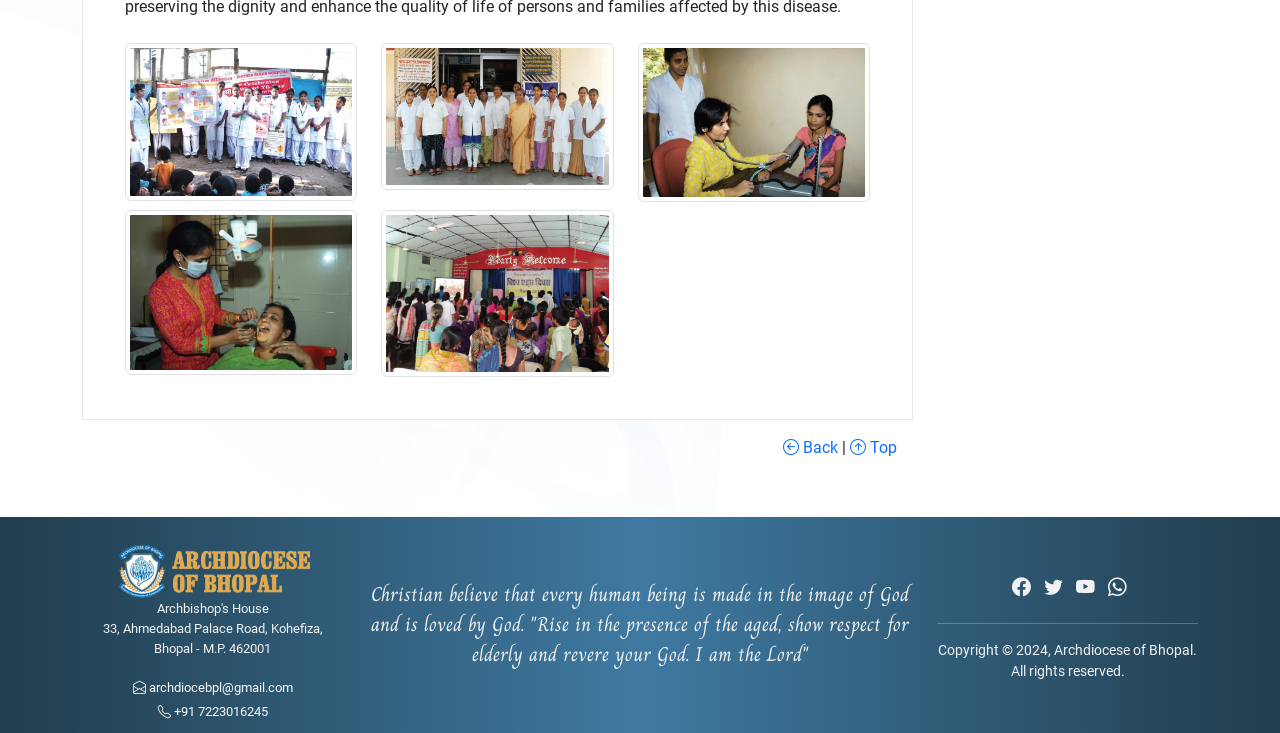Given the element description: "+91 7223016245", predict the bounding box coordinates of this UI element. The coordinates must be four float numbers between 0 and 1, given as [left, top, right, bottom].

[0.123, 0.961, 0.209, 0.981]